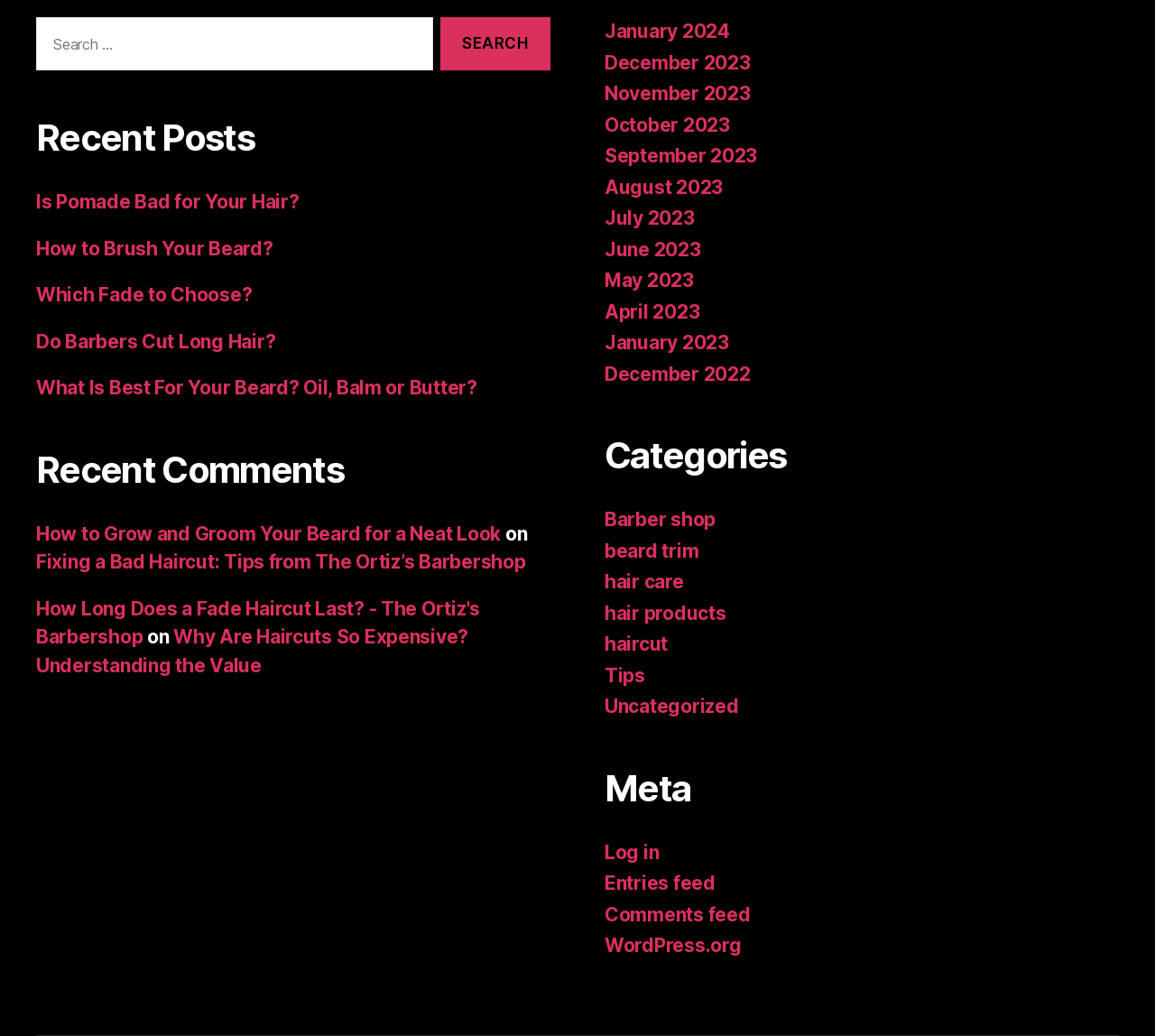Please locate the bounding box coordinates of the element that should be clicked to complete the given instruction: "Follow Toxic Web on RSS feed".

None